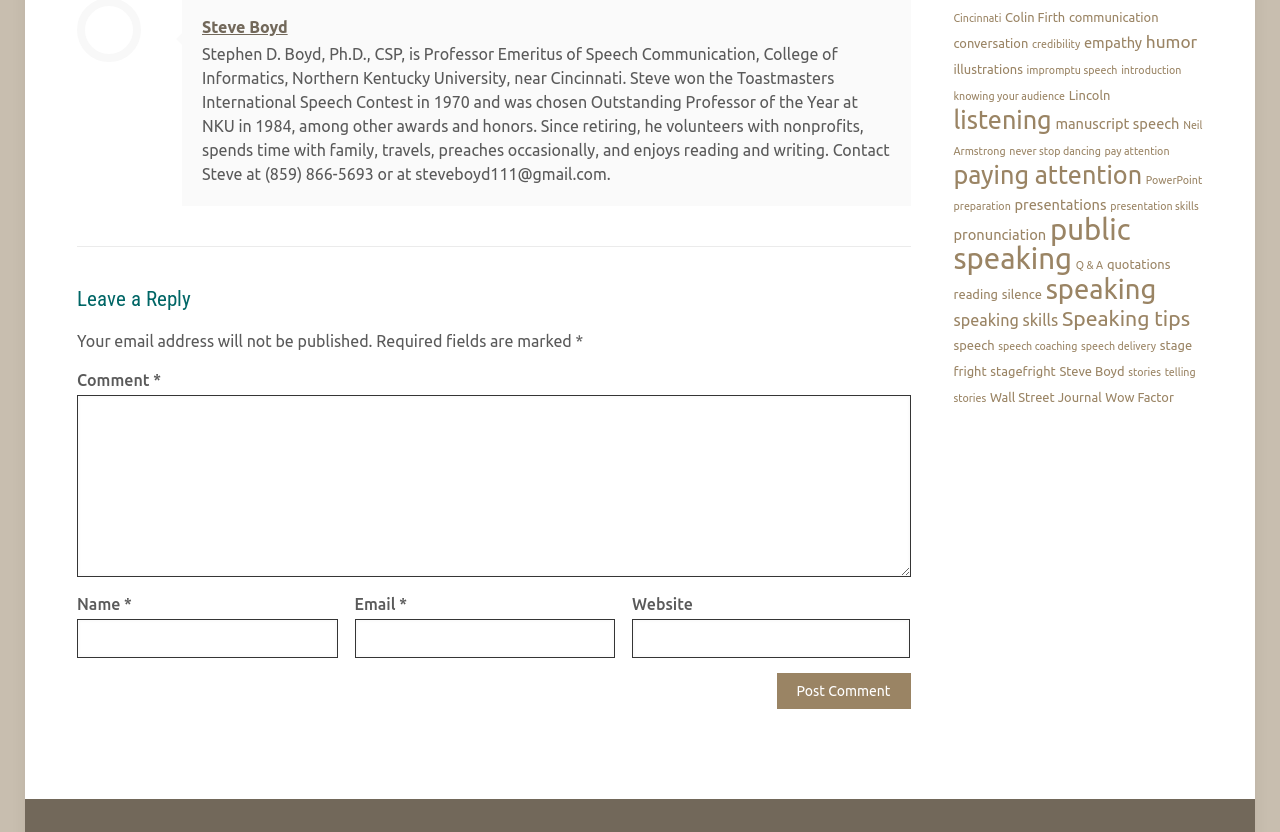Carefully examine the image and provide an in-depth answer to the question: What is the purpose of the text box labeled 'Comment'?

I found a static text element with the text 'Leave a Reply' and a text box element labeled 'Comment' with a required attribute, which suggests that the purpose of this text box is to leave a comment.